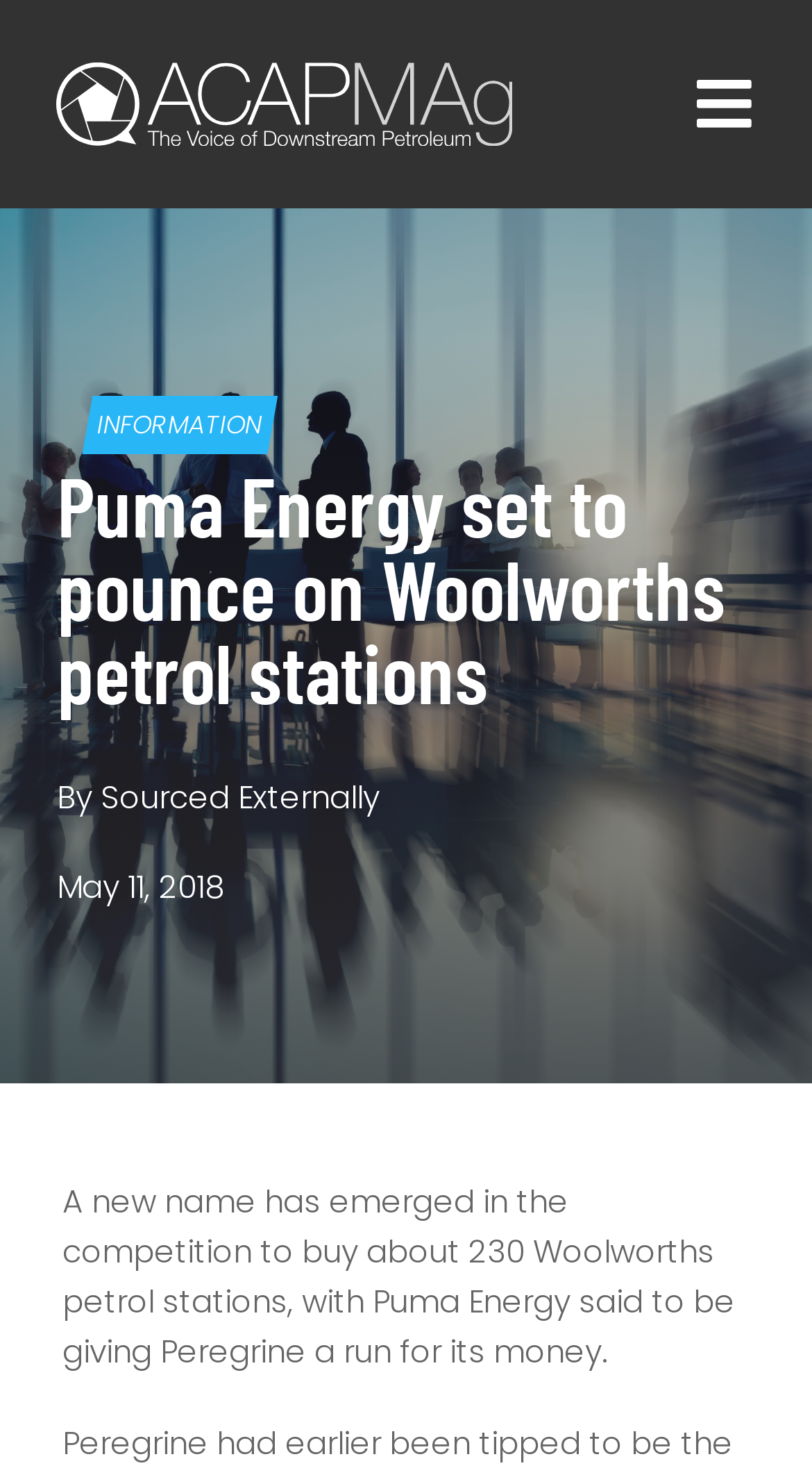Who is the author of the article?
Please give a detailed and elaborate answer to the question.

I found the answer by looking at the heading 'By Sourced Externally' which is located below the main heading of the article.